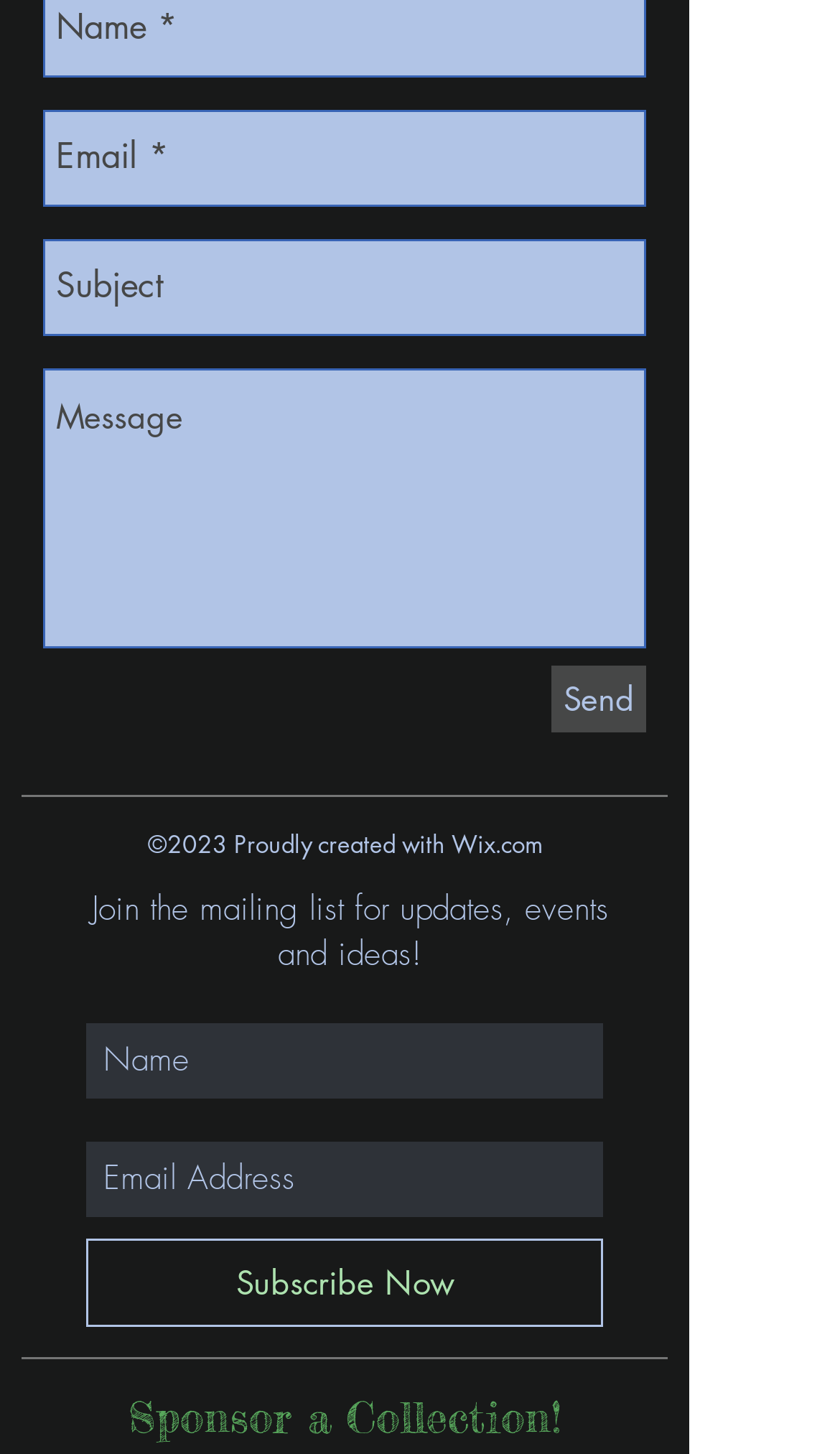Please pinpoint the bounding box coordinates for the region I should click to adhere to this instruction: "Subscribe Now".

[0.103, 0.852, 0.718, 0.913]